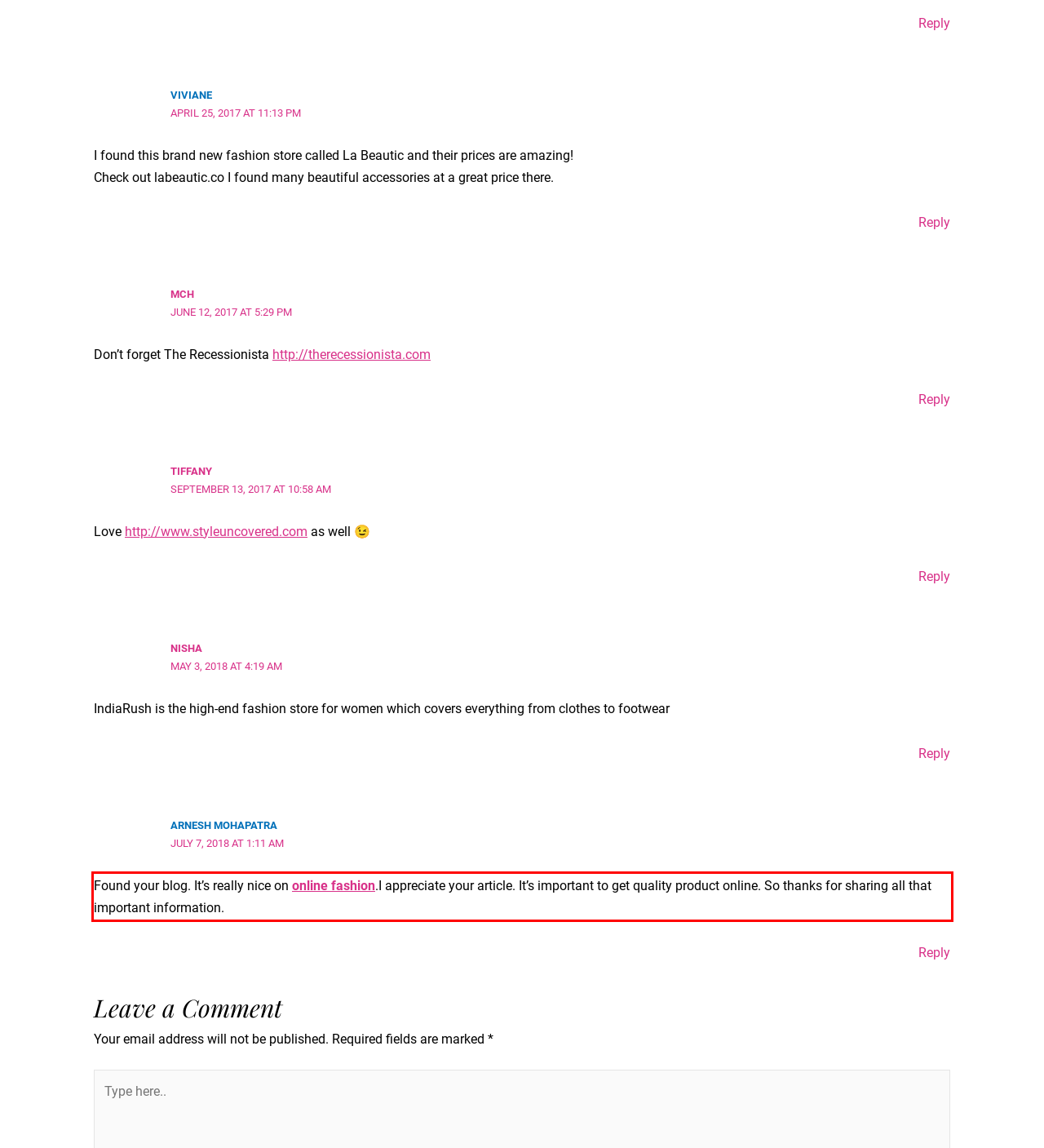Please recognize and transcribe the text located inside the red bounding box in the webpage image.

Found your blog. It’s really nice on online fashion.I appreciate your article. It’s important to get quality product online. So thanks for sharing all that important information.